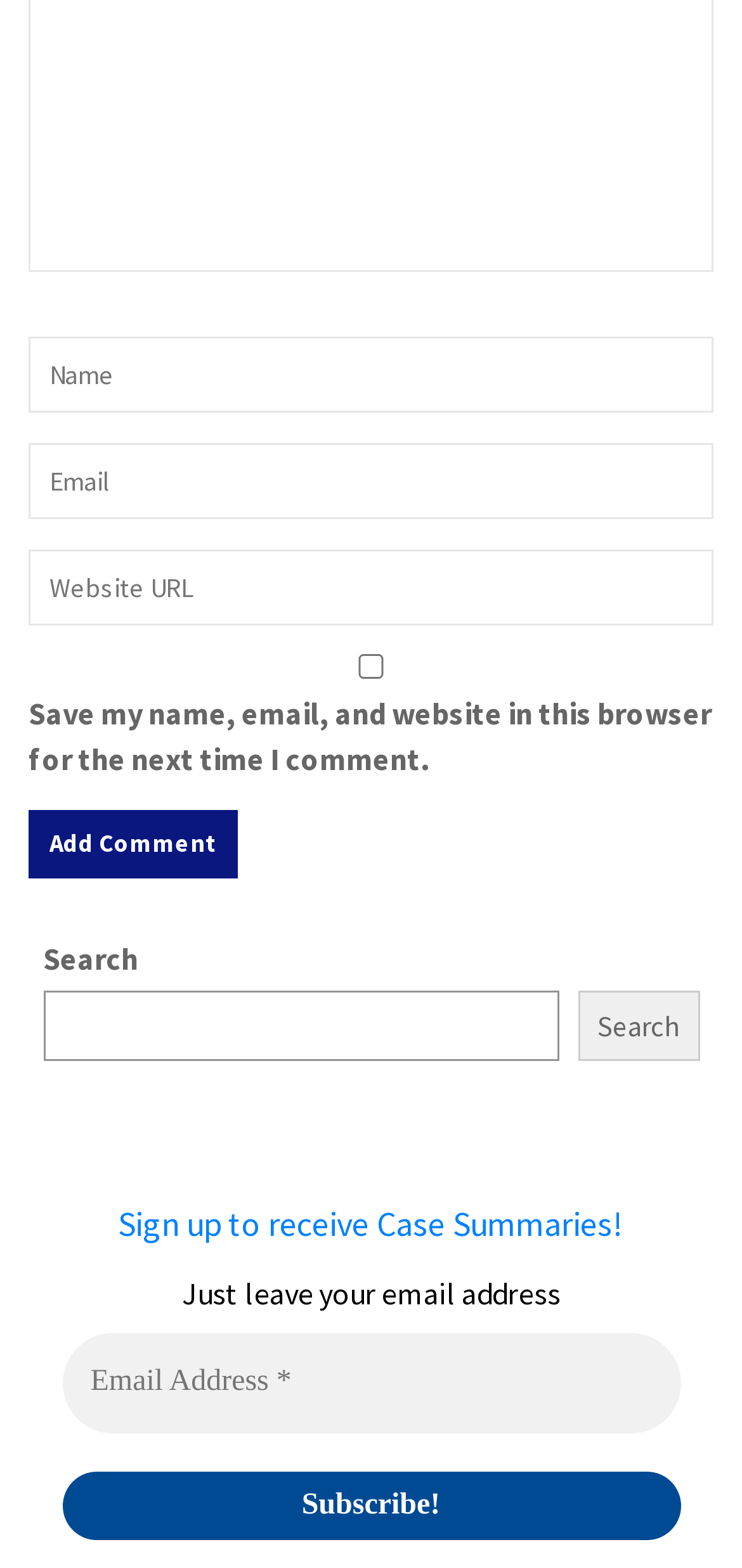What is the label of the textbox below 'Alternative:'?
Please answer using one word or phrase, based on the screenshot.

Alternative: